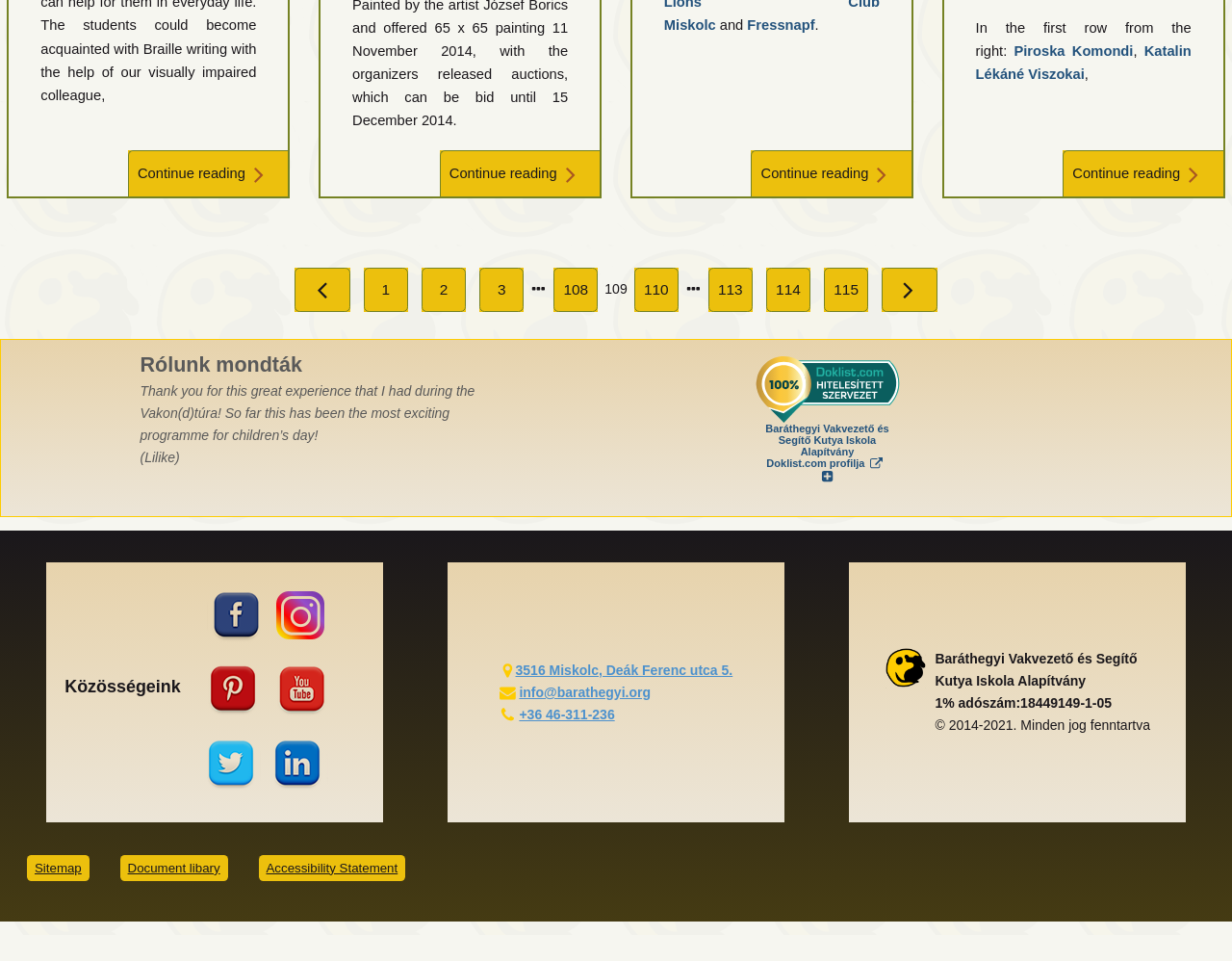Using the format (top-left x, top-left y, bottom-right x, bottom-right y), provide the bounding box coordinates for the described UI element. All values should be floating point numbers between 0 and 1: info@barathegyi.org

[0.421, 0.712, 0.528, 0.728]